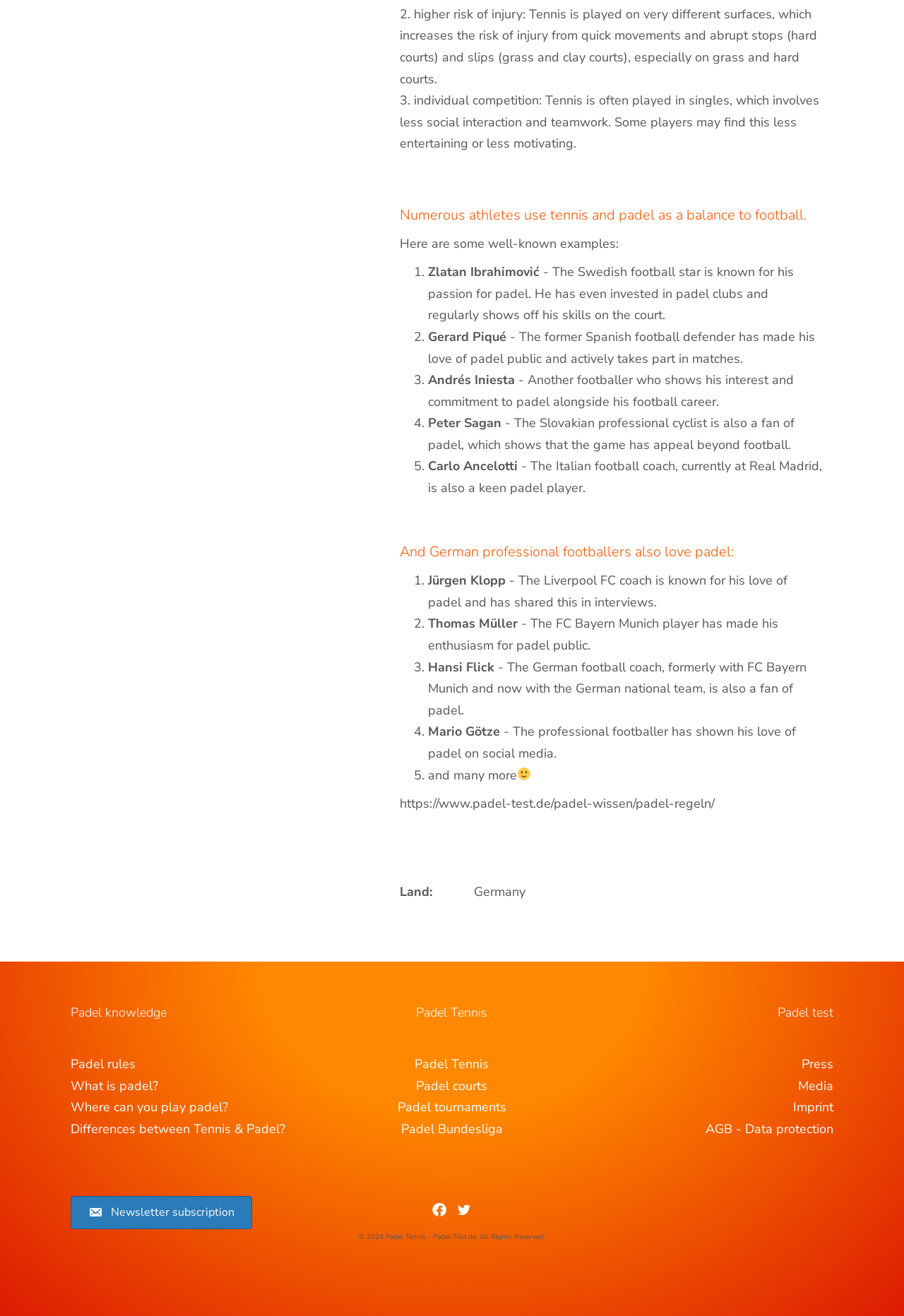Identify the bounding box coordinates of the region that needs to be clicked to carry out this instruction: "Click on 'What is padel?'". Provide these coordinates as four float numbers ranging from 0 to 1, i.e., [left, top, right, bottom].

[0.078, 0.818, 0.175, 0.831]